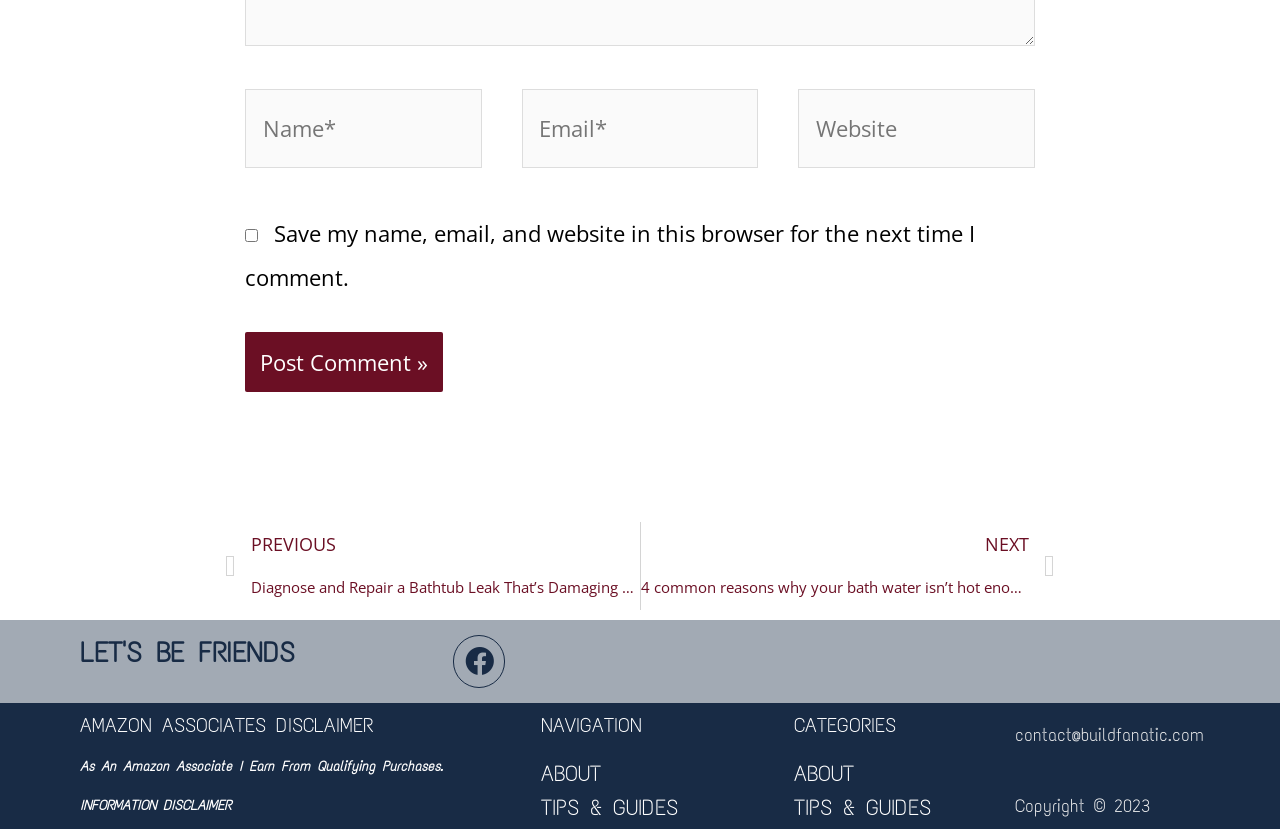Give a short answer to this question using one word or a phrase:
What is the required information to post a comment?

Name and Email